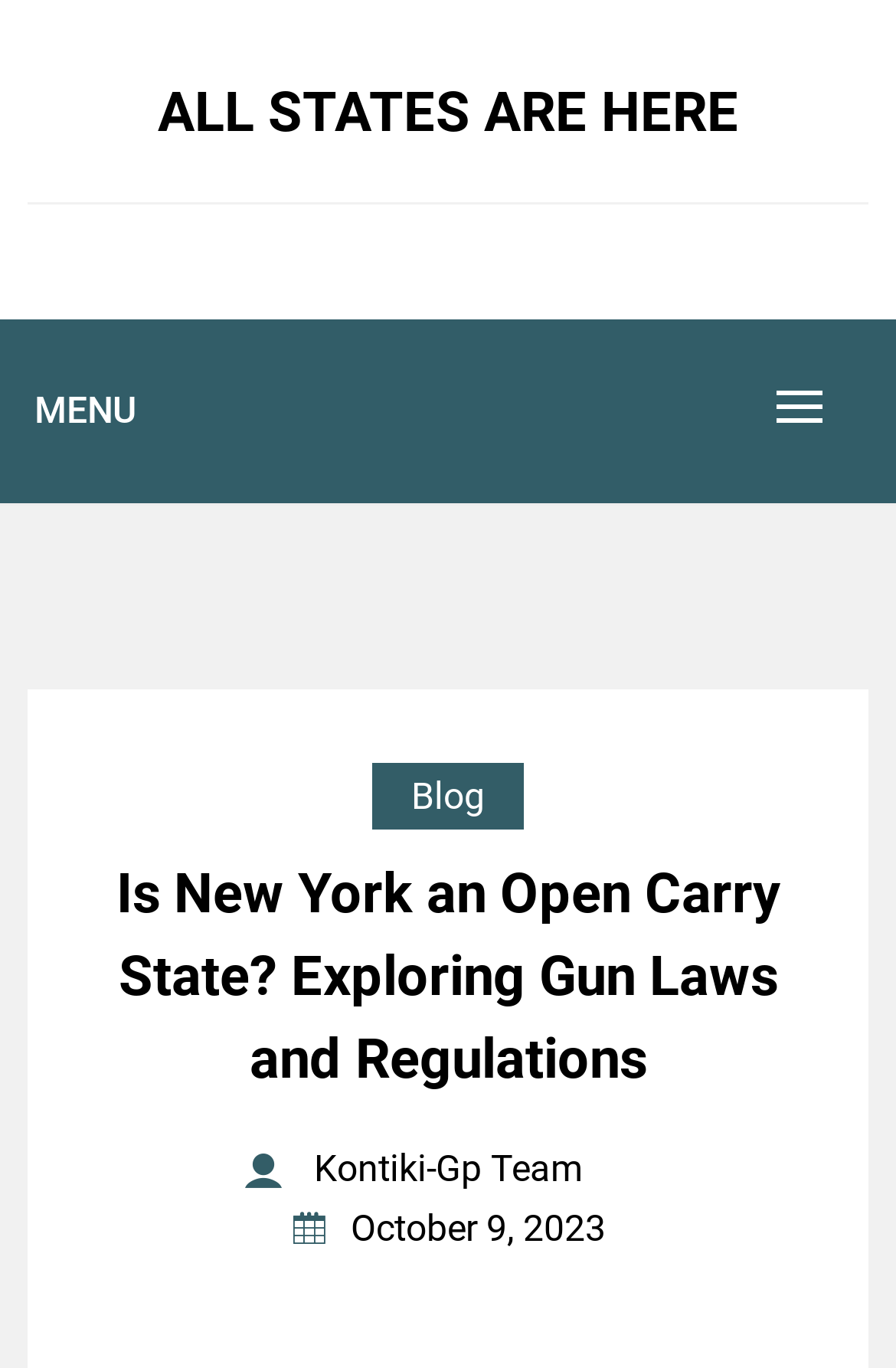Could you please study the image and provide a detailed answer to the question:
How many links are present in the menu?

Upon analyzing the webpage, I found a menu with links to 'Blog', 'Is New York an Open Carry State? Exploring Gun Laws and Regulations', and the team name 'Kontiki-Gp Team'. Therefore, there are 3 links present in the menu.